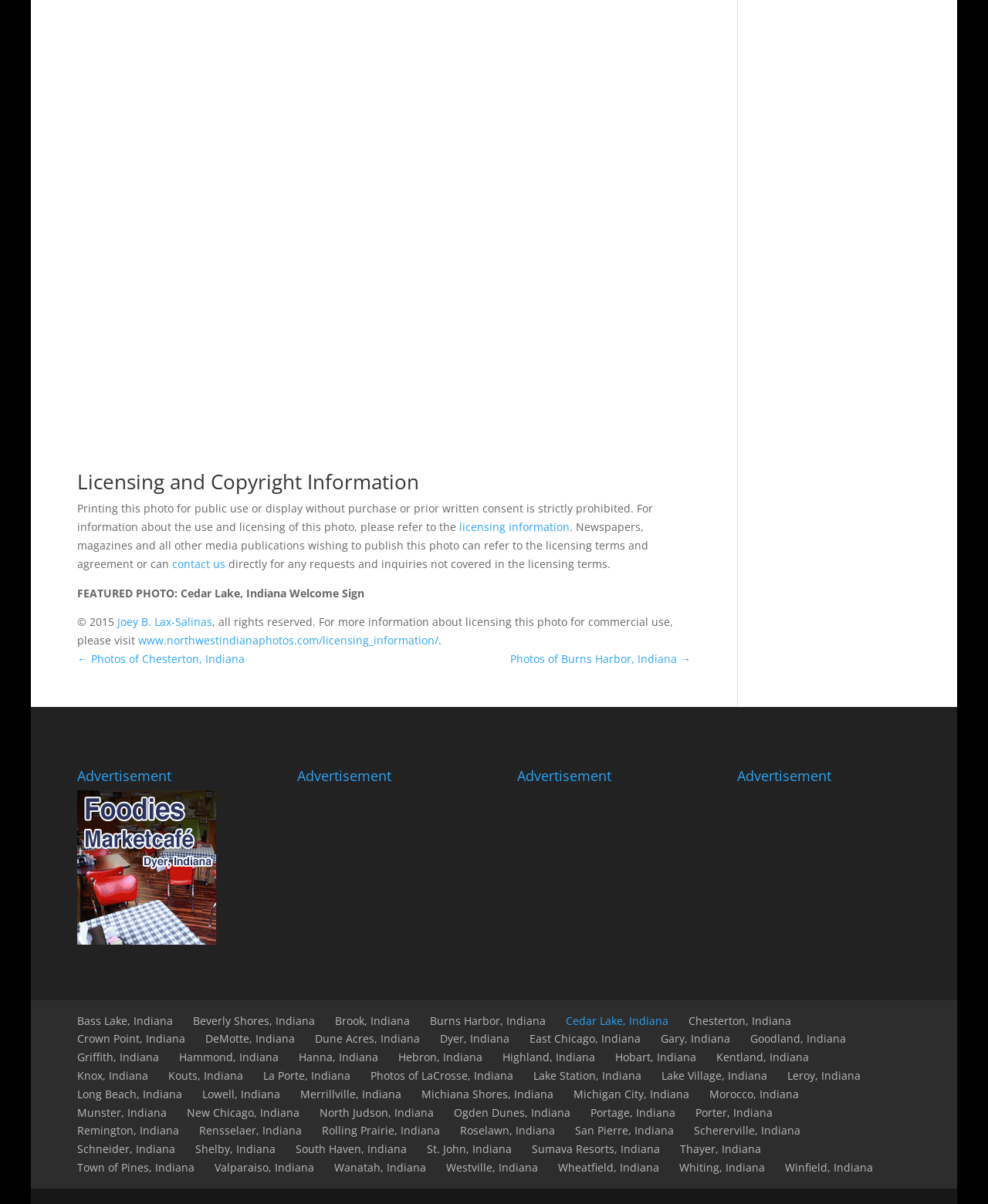How many links are there to other Indiana cities?
From the image, respond with a single word or phrase.

47